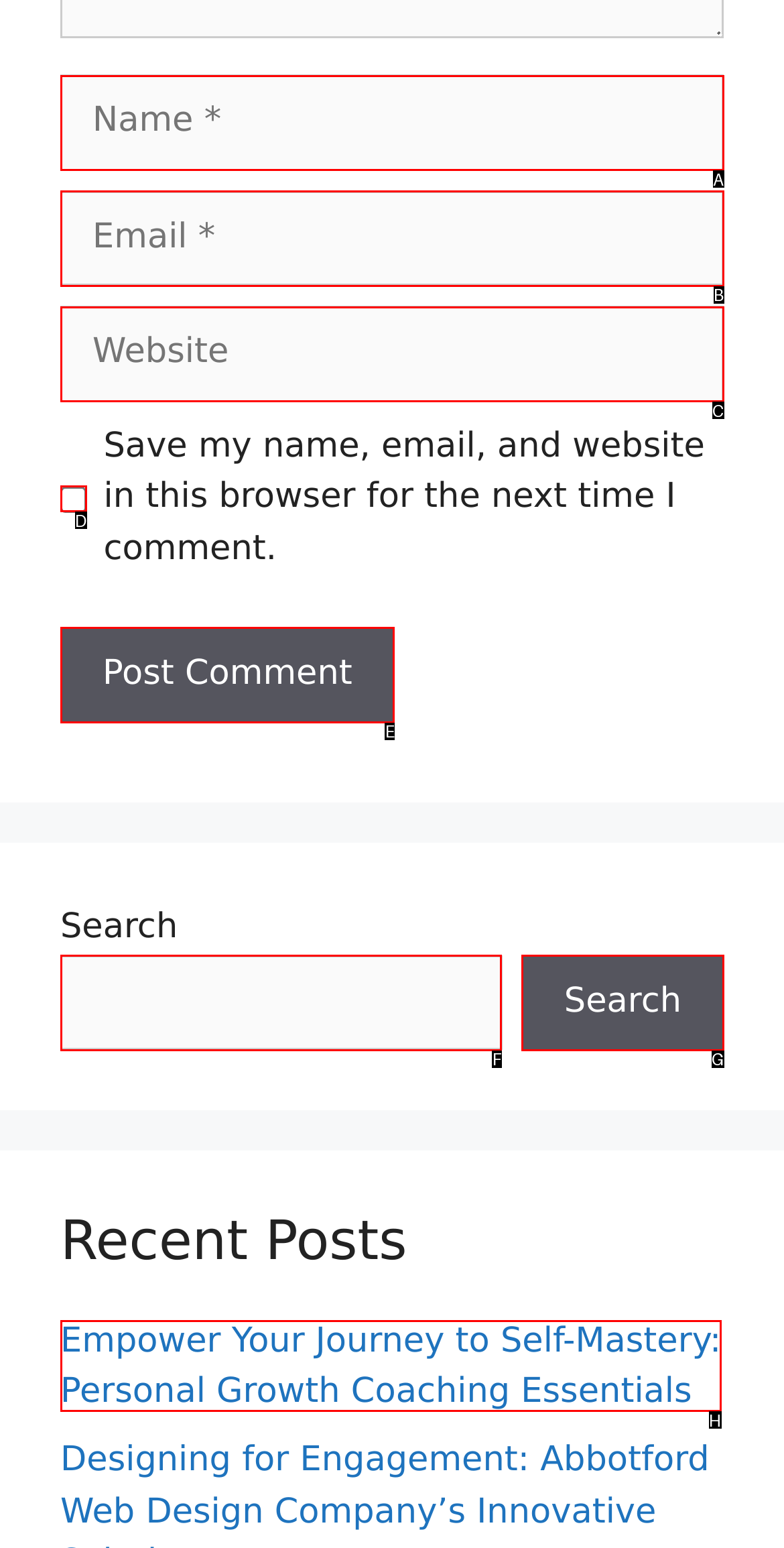Choose the HTML element you need to click to achieve the following task: View categories
Respond with the letter of the selected option from the given choices directly.

None